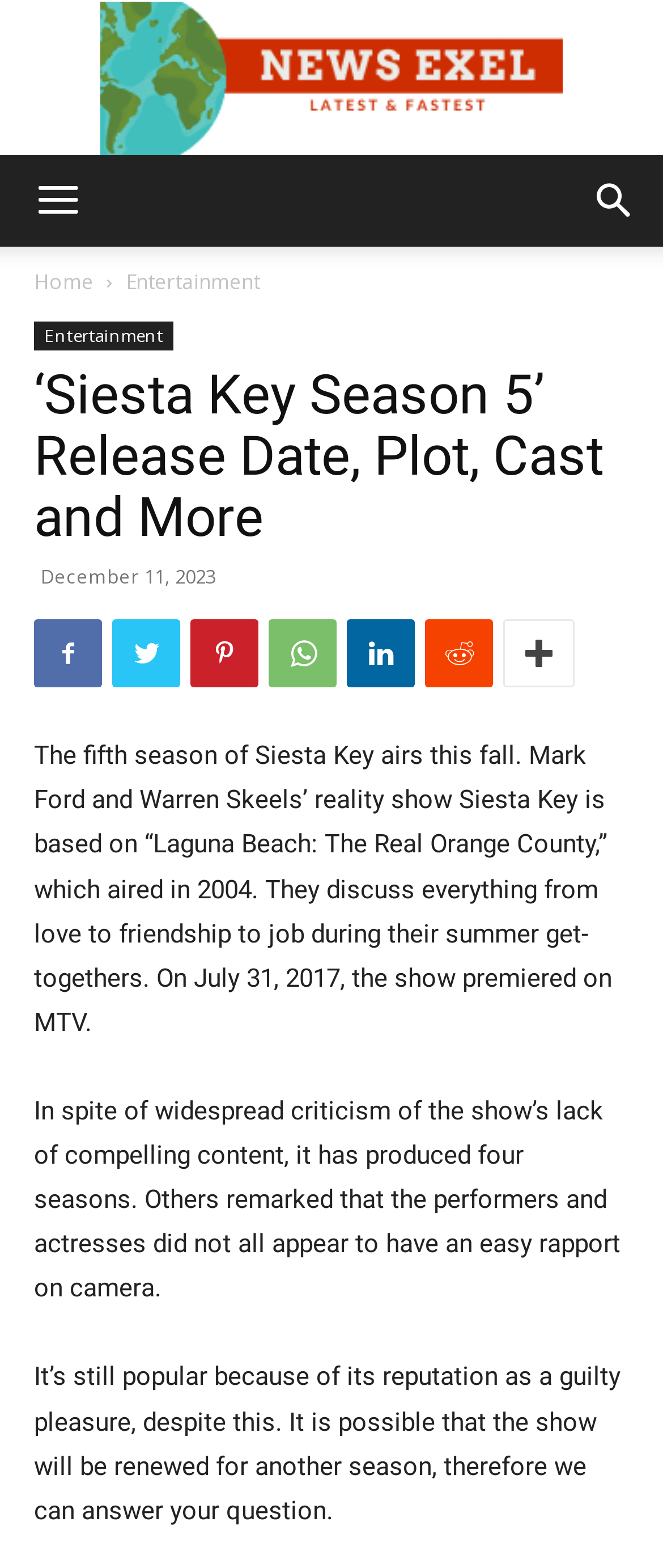What is the release date of Siesta Key Season 5?
Answer with a single word or phrase by referring to the visual content.

December 11, 2023